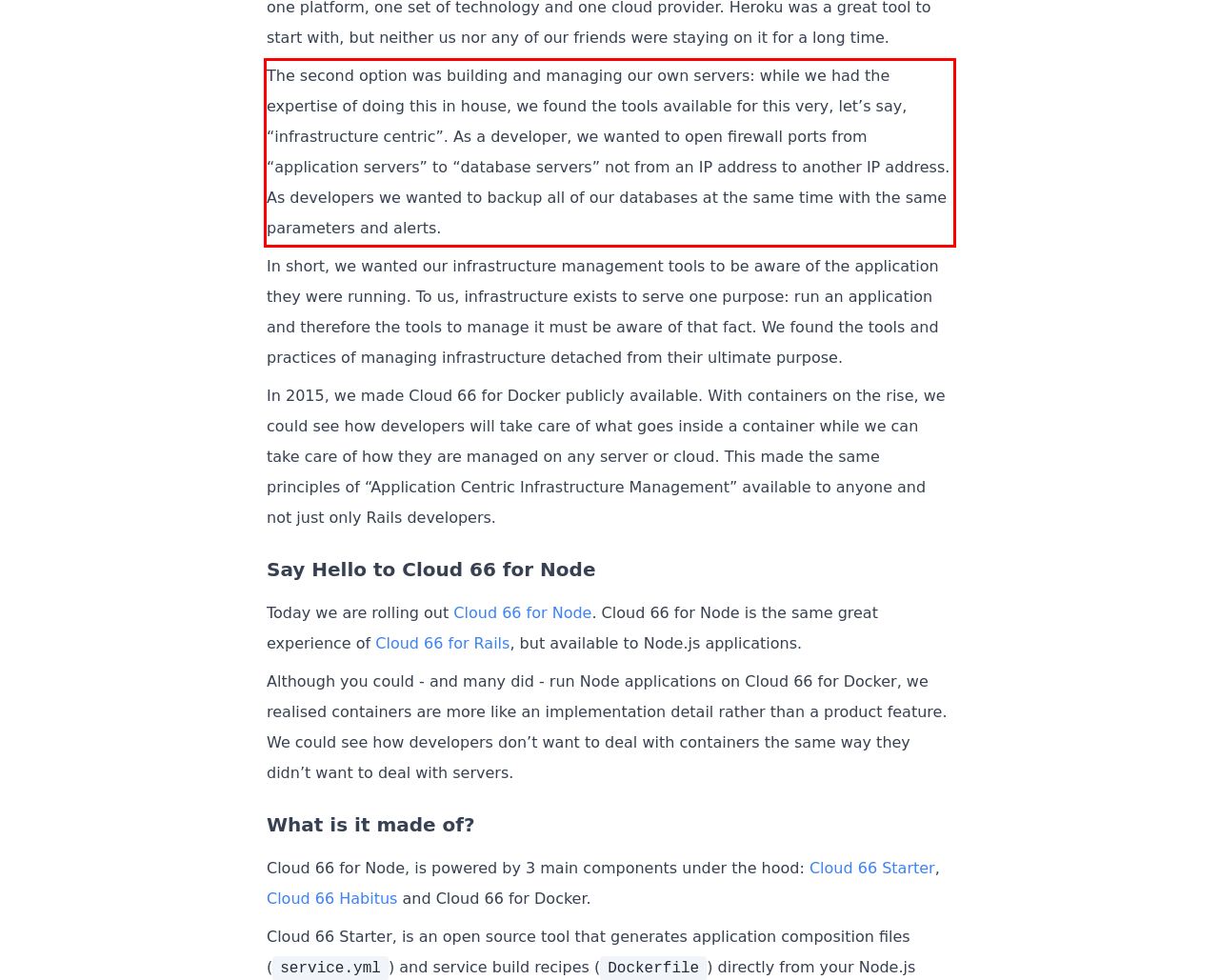Please look at the screenshot provided and find the red bounding box. Extract the text content contained within this bounding box.

The second option was building and managing our own servers: while we had the expertise of doing this in house, we found the tools available for this very, let’s say, “infrastructure centric”. As a developer, we wanted to open firewall ports from “application servers” to “database servers” not from an IP address to another IP address. As developers we wanted to backup all of our databases at the same time with the same parameters and alerts.